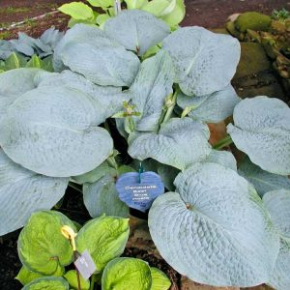Provide a comprehensive description of the image.

This image showcases Hosta 'Blue Shadows', a stunning perennial plant characterized by its large, cupped leaves that display a delightful swirling mix of deep blue and green hues. Situated in a garden, the plant is accompanied by a blue tag indicating its name. The leaves exhibit a beautiful texture, highlighting the plant's unique foliage. Hosta 'Blue Shadows' is noted for its slow growth and preference for rich soil, ample light, and consistent moisture, making it a coveted addition to any garden. This particular photo was taken in the garden of Mark and Becky Haner, capturing the essence of this rare and exquisite plant variety.